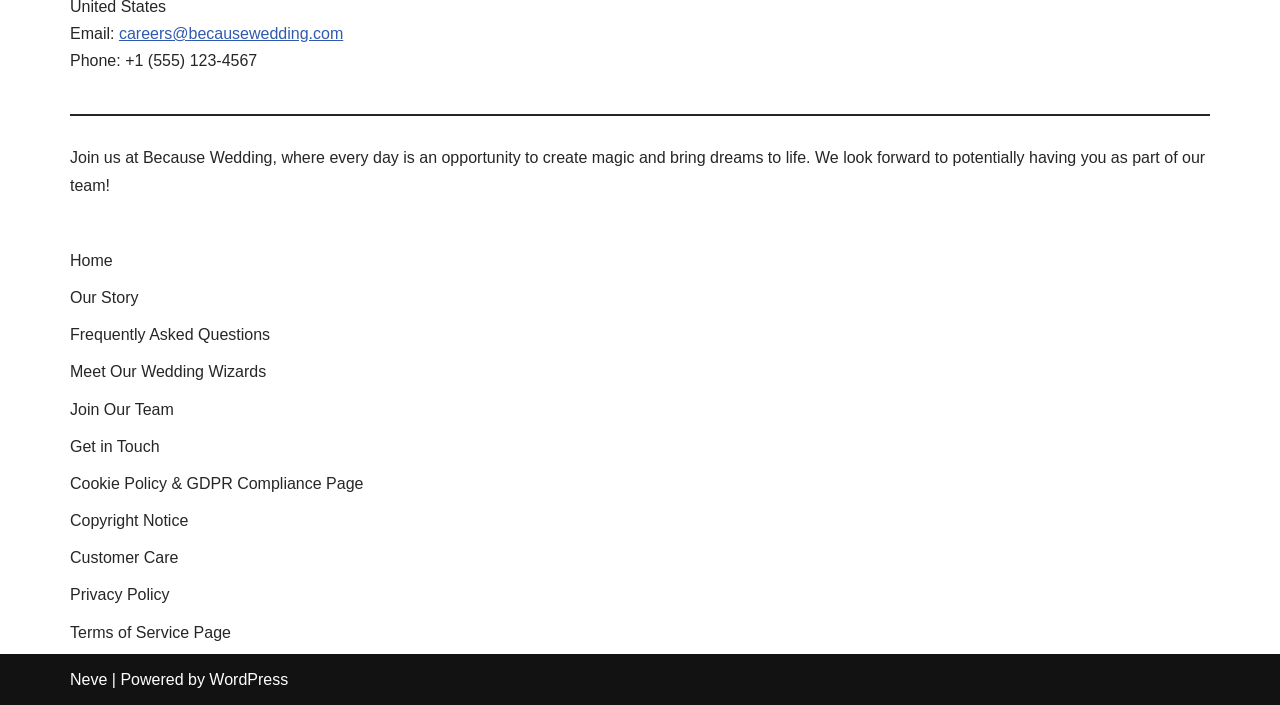What is the name of the platform that powers the website? Using the information from the screenshot, answer with a single word or phrase.

WordPress